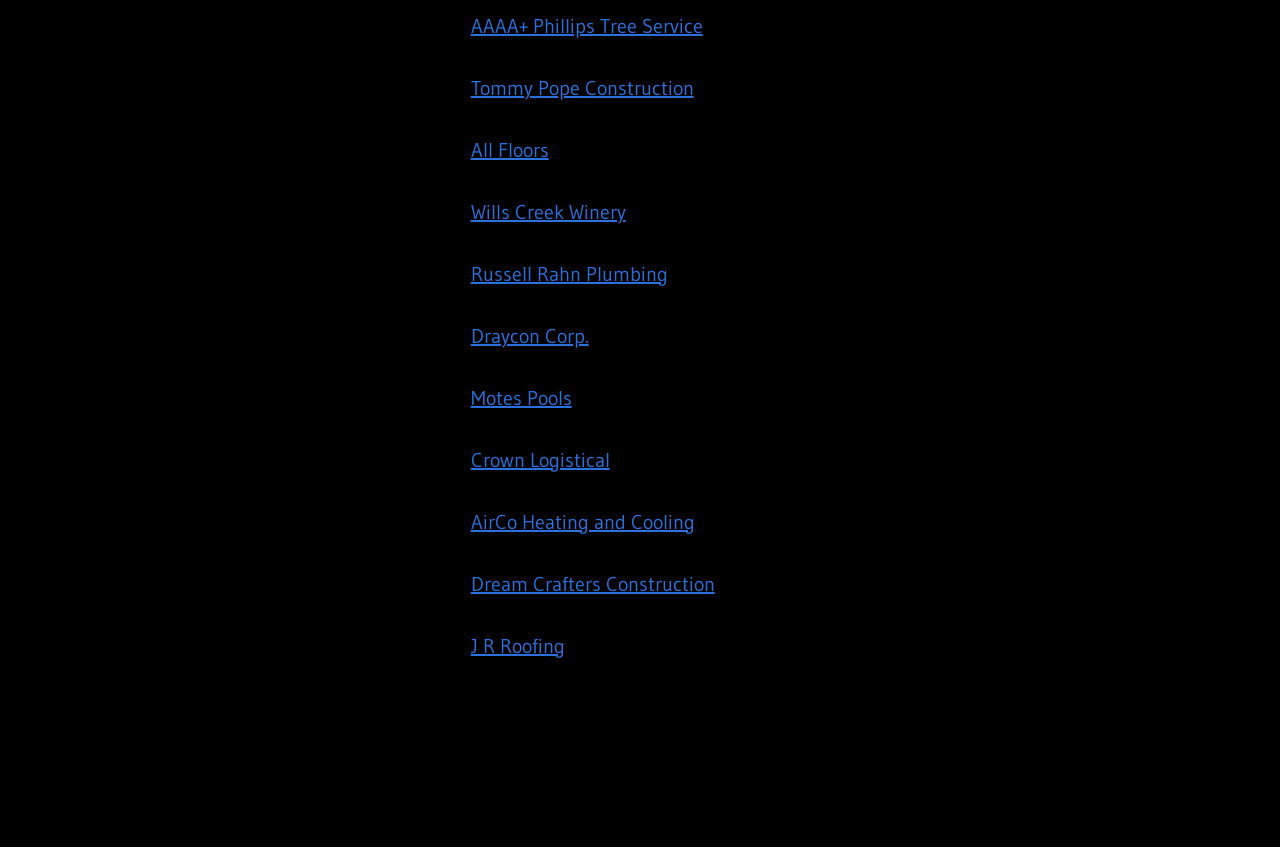What is the first company listed?
Based on the screenshot, respond with a single word or phrase.

AAAA+ Phillips Tree Service